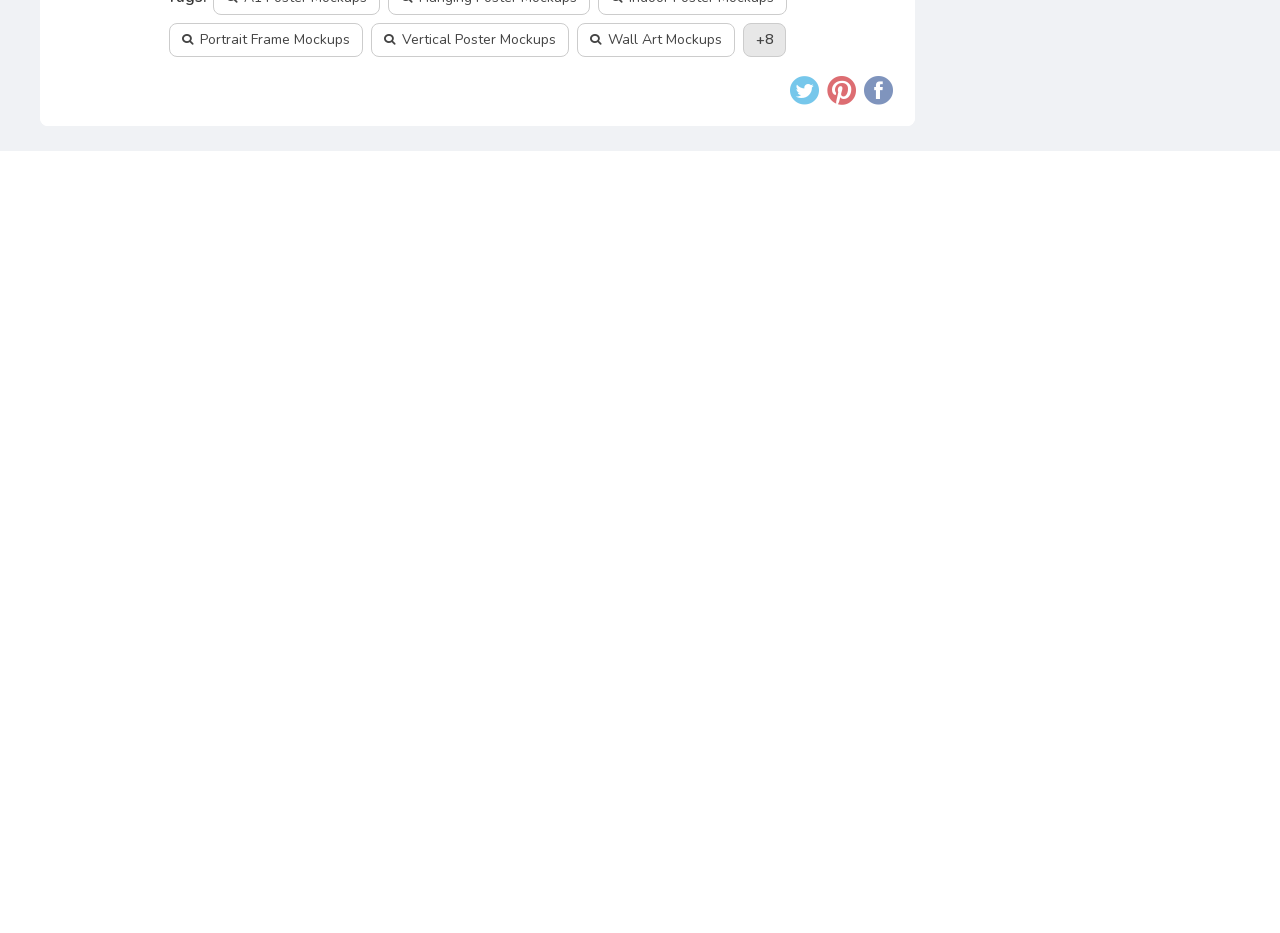Can you specify the bounding box coordinates of the area that needs to be clicked to fulfill the following instruction: "Show more mockups"?

[0.58, 0.025, 0.614, 0.061]